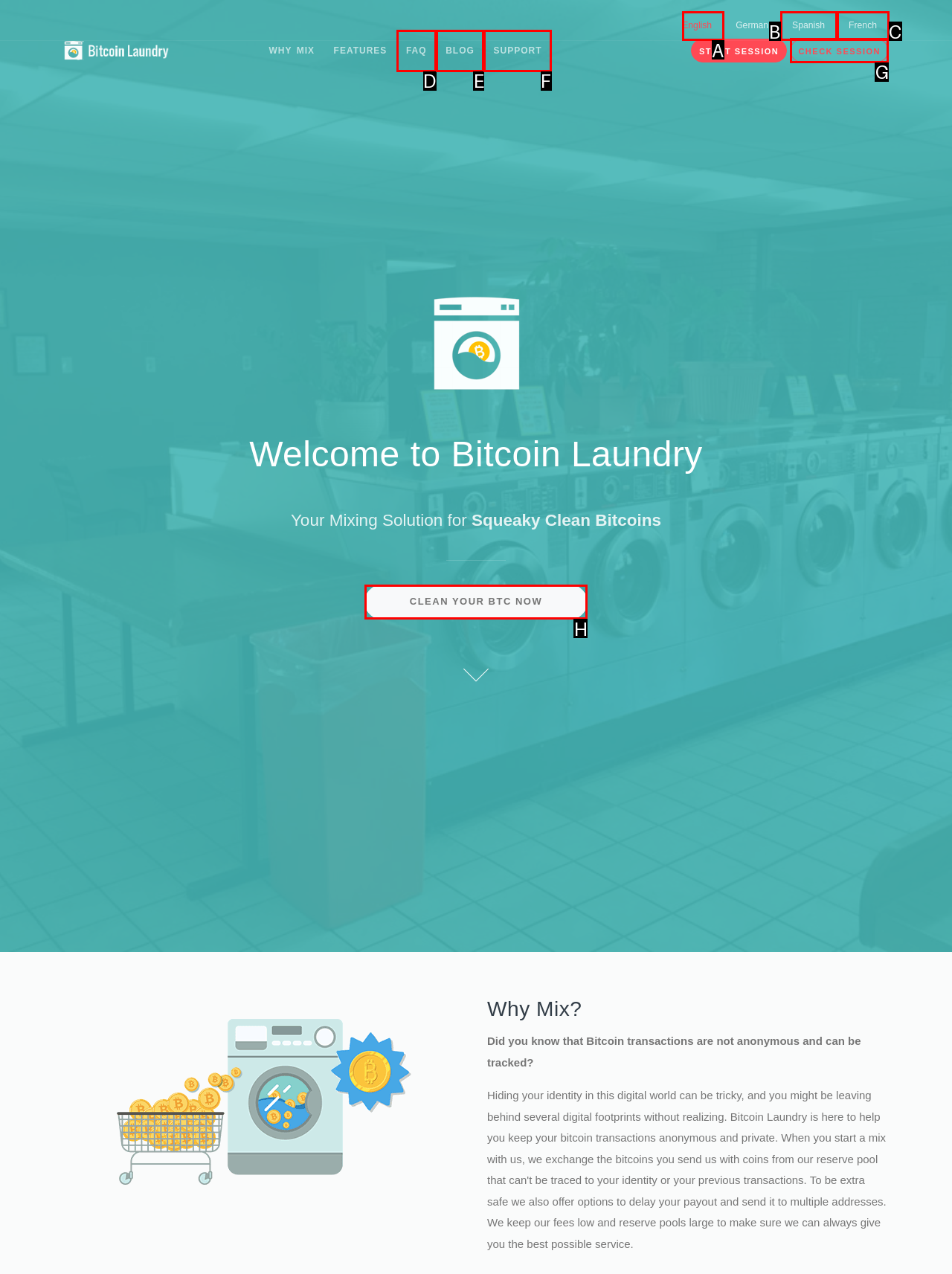Please indicate which option's letter corresponds to the task: Clean your bitcoins now by examining the highlighted elements in the screenshot.

H